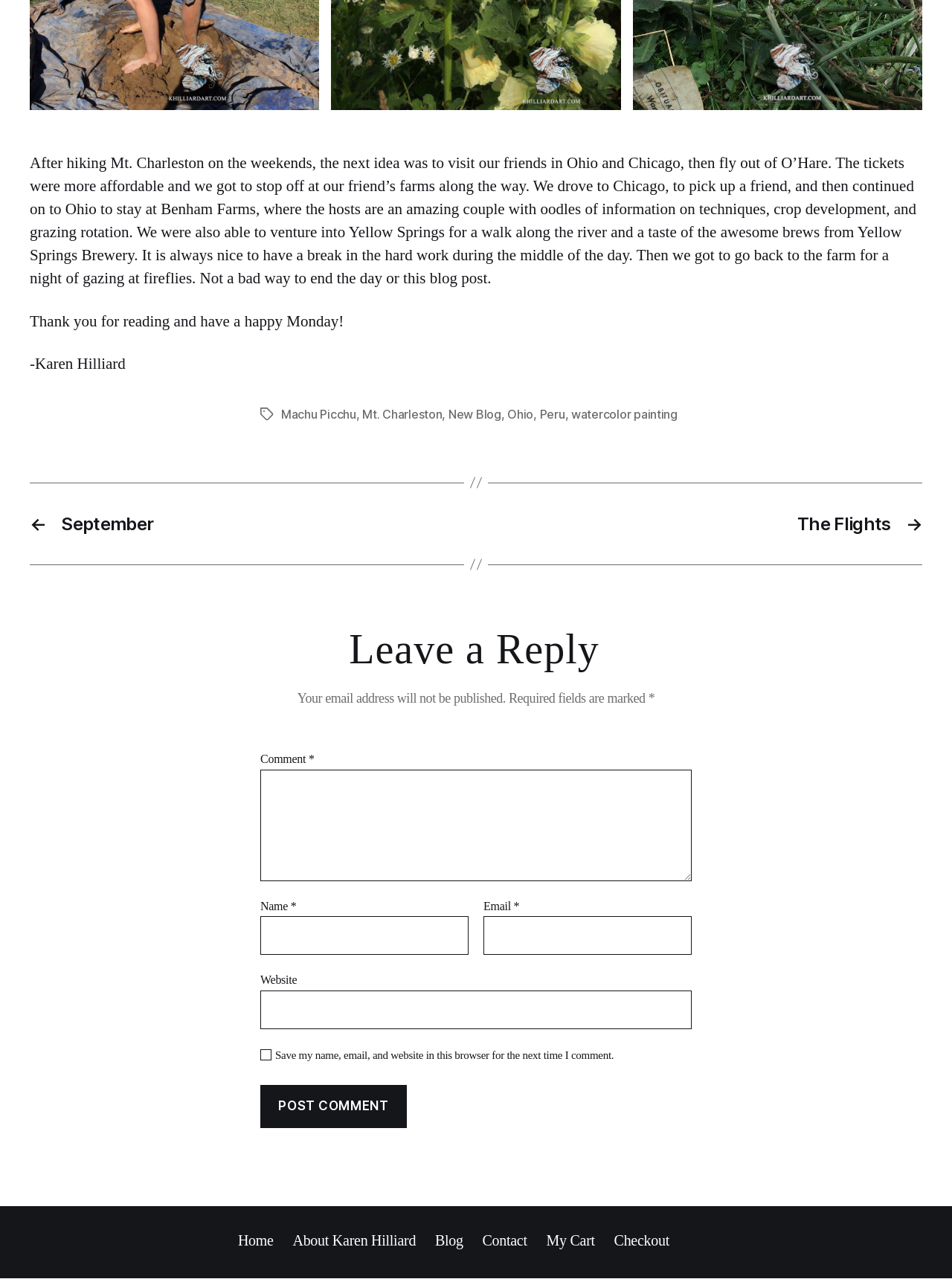How many links are in the 'Tags' section?
Analyze the screenshot and provide a detailed answer to the question.

The 'Tags' section contains links to 'Machu Picchu', 'Mt. Charleston', 'New Blog', 'Ohio', 'Peru', and 'watercolor painting', which are 6 links in total.